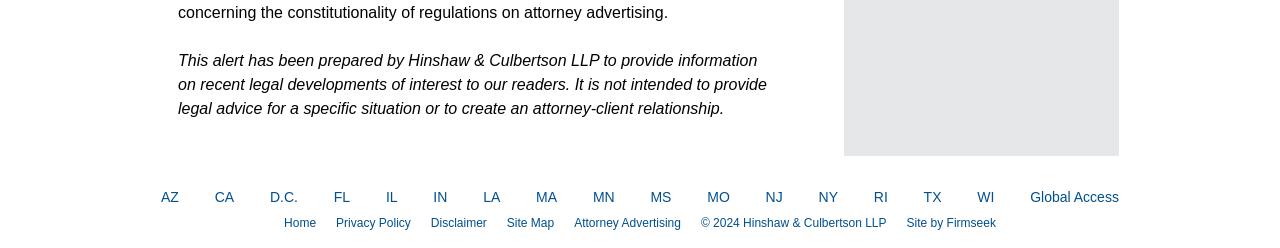Determine the bounding box coordinates for the area that needs to be clicked to fulfill this task: "View the 'Privacy Policy'". The coordinates must be given as four float numbers between 0 and 1, i.e., [left, top, right, bottom].

[0.263, 0.871, 0.321, 0.927]